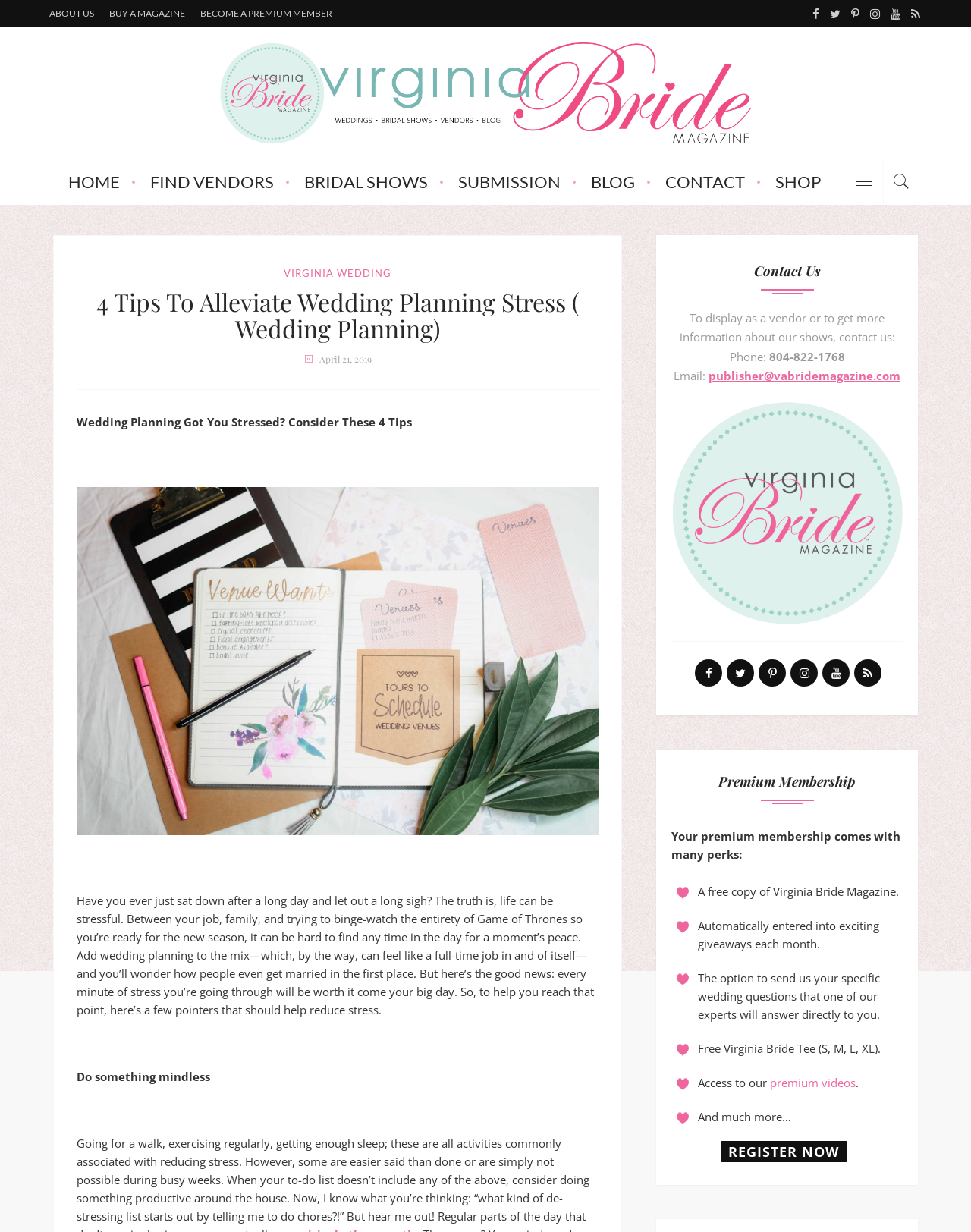Specify the bounding box coordinates of the area to click in order to execute this command: 'Check out the blog'. The coordinates should consist of four float numbers ranging from 0 to 1, and should be formatted as [left, top, right, bottom].

[0.593, 0.129, 0.67, 0.166]